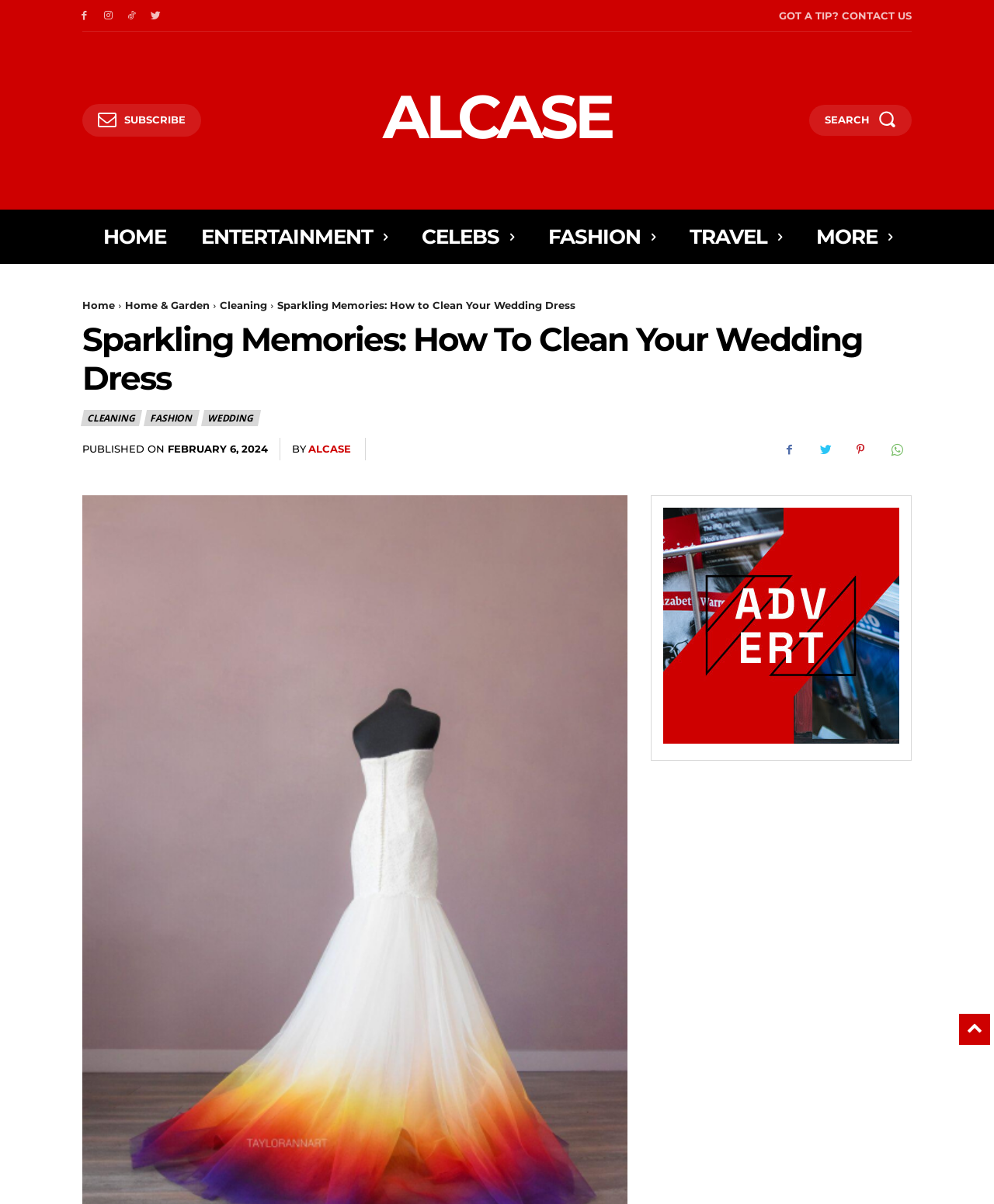What is the main topic of the article?
Answer with a single word or phrase by referring to the visual content.

Wedding Dress Cleaning